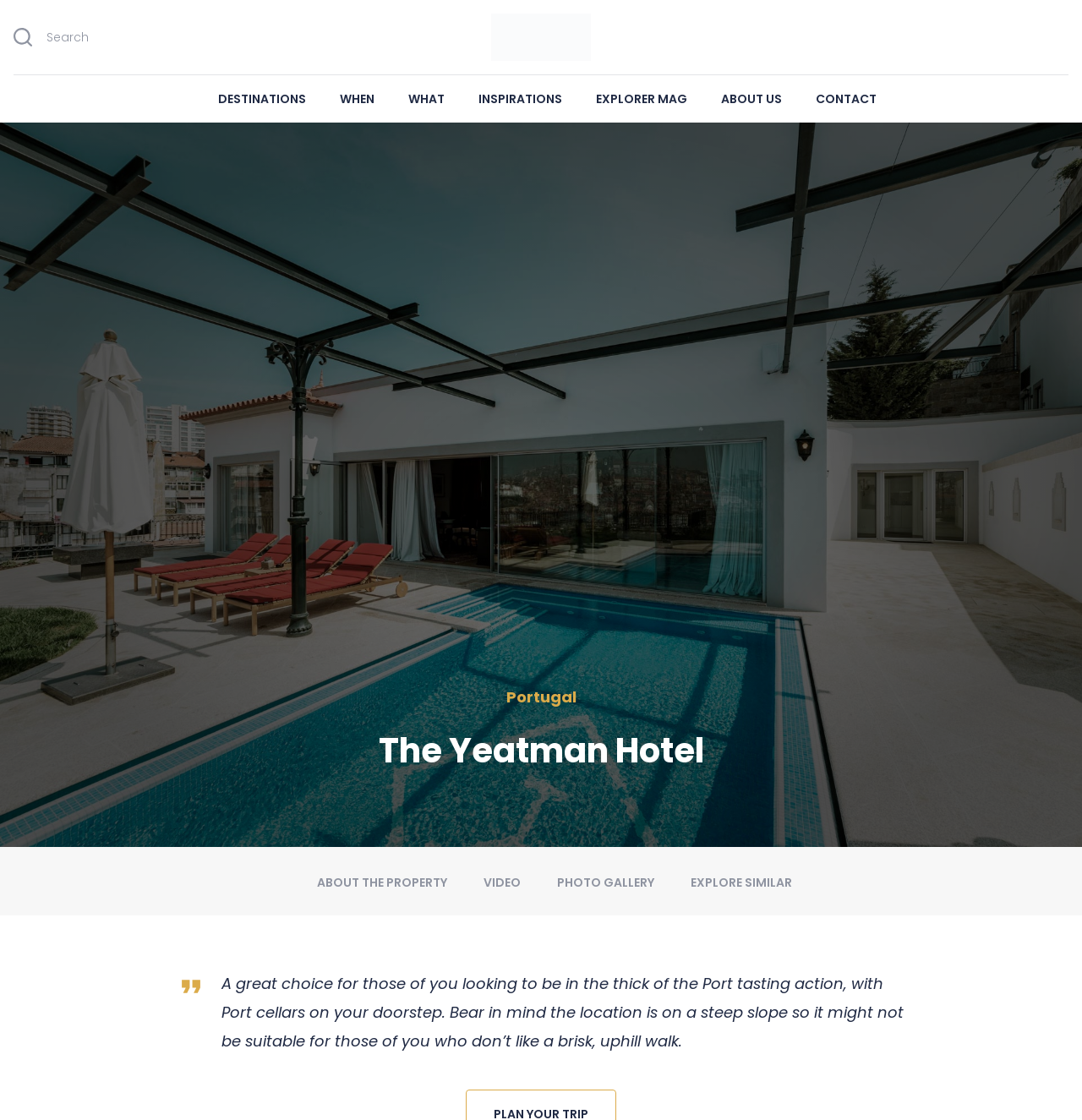What is available on the hotel's doorstep?
Please answer the question with a detailed and comprehensive explanation.

I found the answer by reading the static text element on the webpage, which says 'A great choice for those of you looking to be in the thick of the Port tasting action, with Port cellars on your doorstep.' This suggests that Port tasting action is available on the hotel's doorstep.